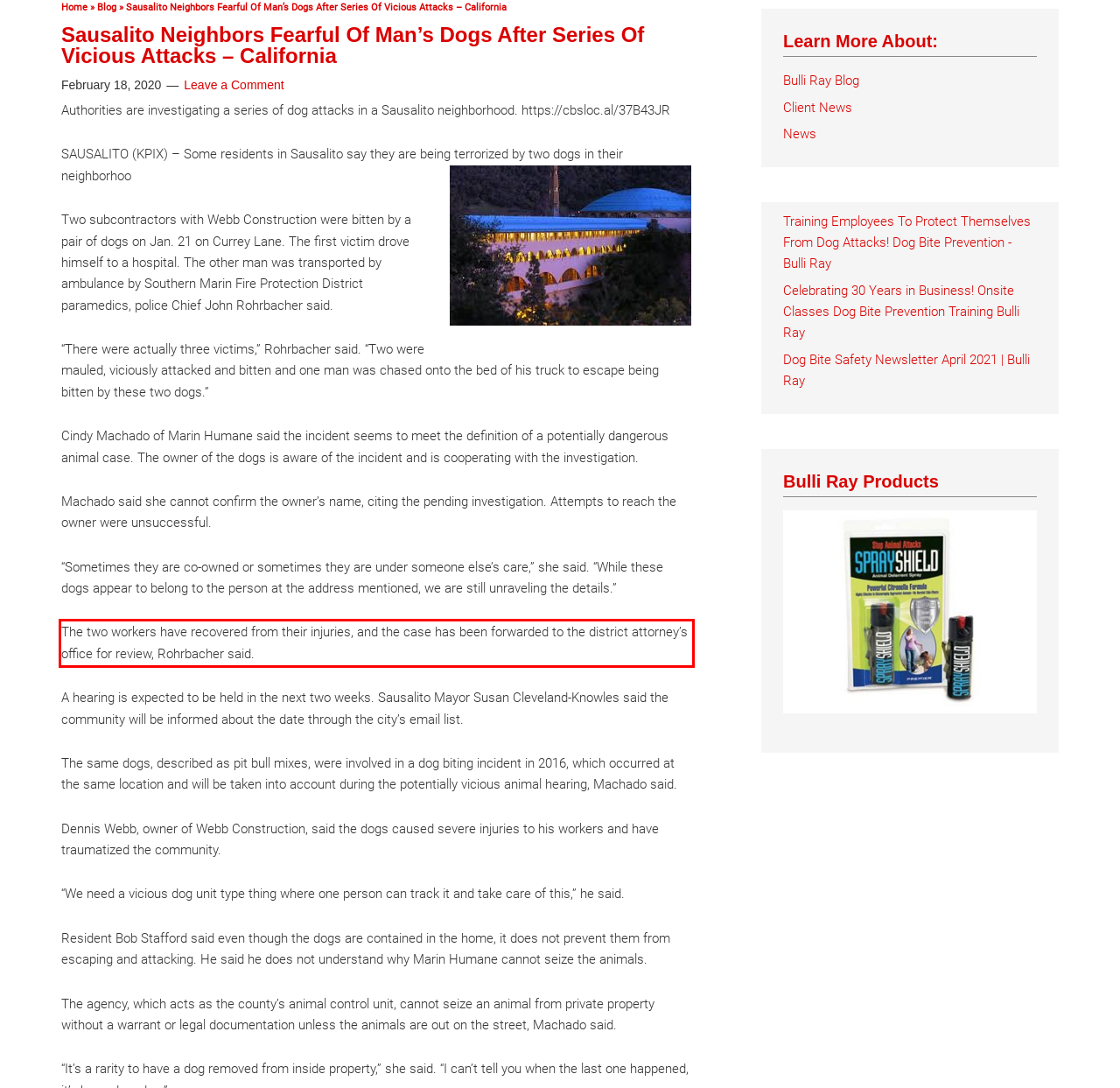Please examine the screenshot of the webpage and read the text present within the red rectangle bounding box.

The two workers have recovered from their injuries, and the case has been forwarded to the district attorney’s office for review, Rohrbacher said.